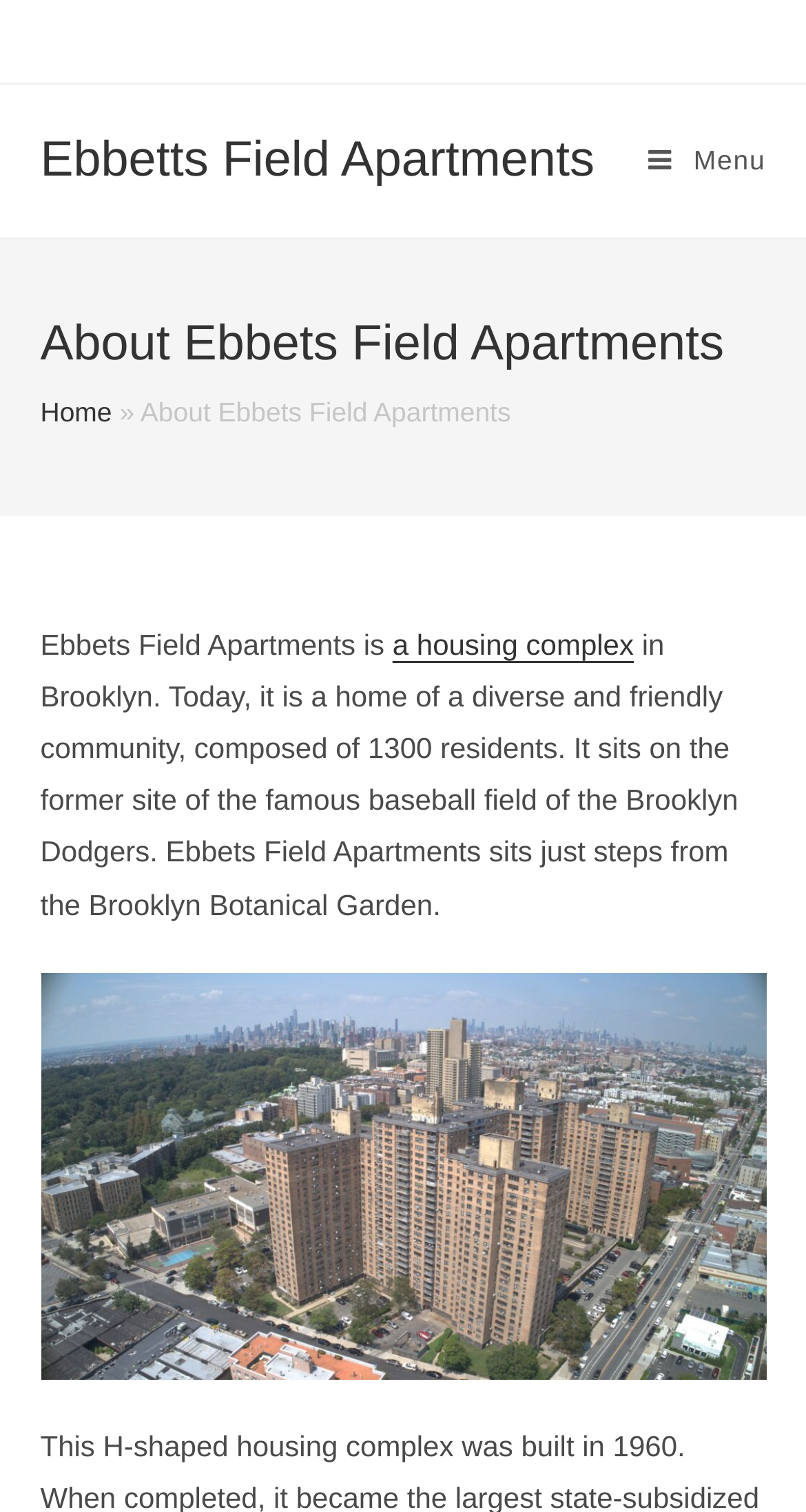Provide the bounding box coordinates of the UI element that matches the description: "Ebbetts Field Apartments".

[0.05, 0.088, 0.738, 0.125]